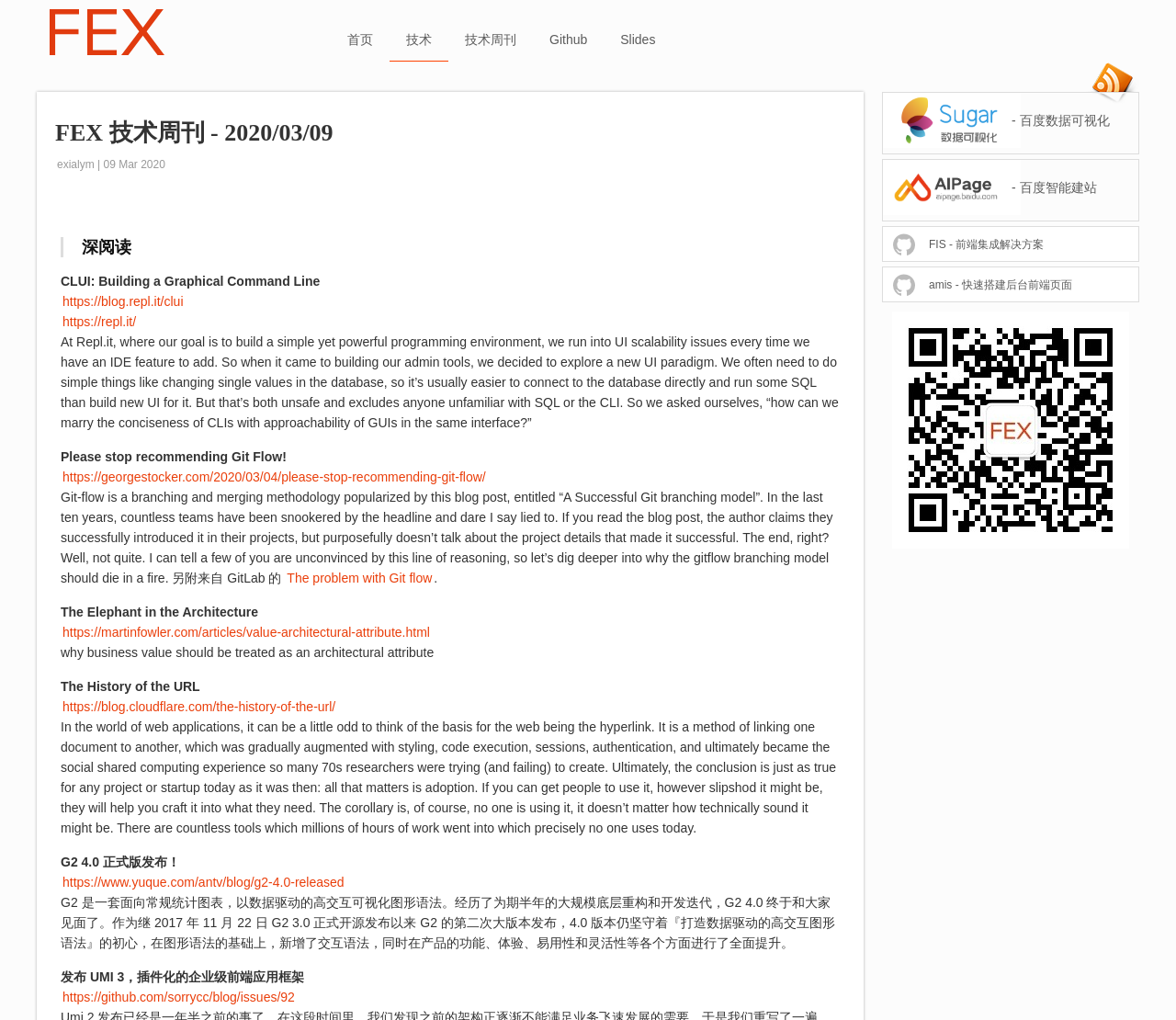Provide the bounding box coordinates in the format (top-left x, top-left y, bottom-right x, bottom-right y). All values are floating point numbers between 0 and 1. Determine the bounding box coordinate of the UI element described as: The problem with Git flow

[0.244, 0.559, 0.367, 0.574]